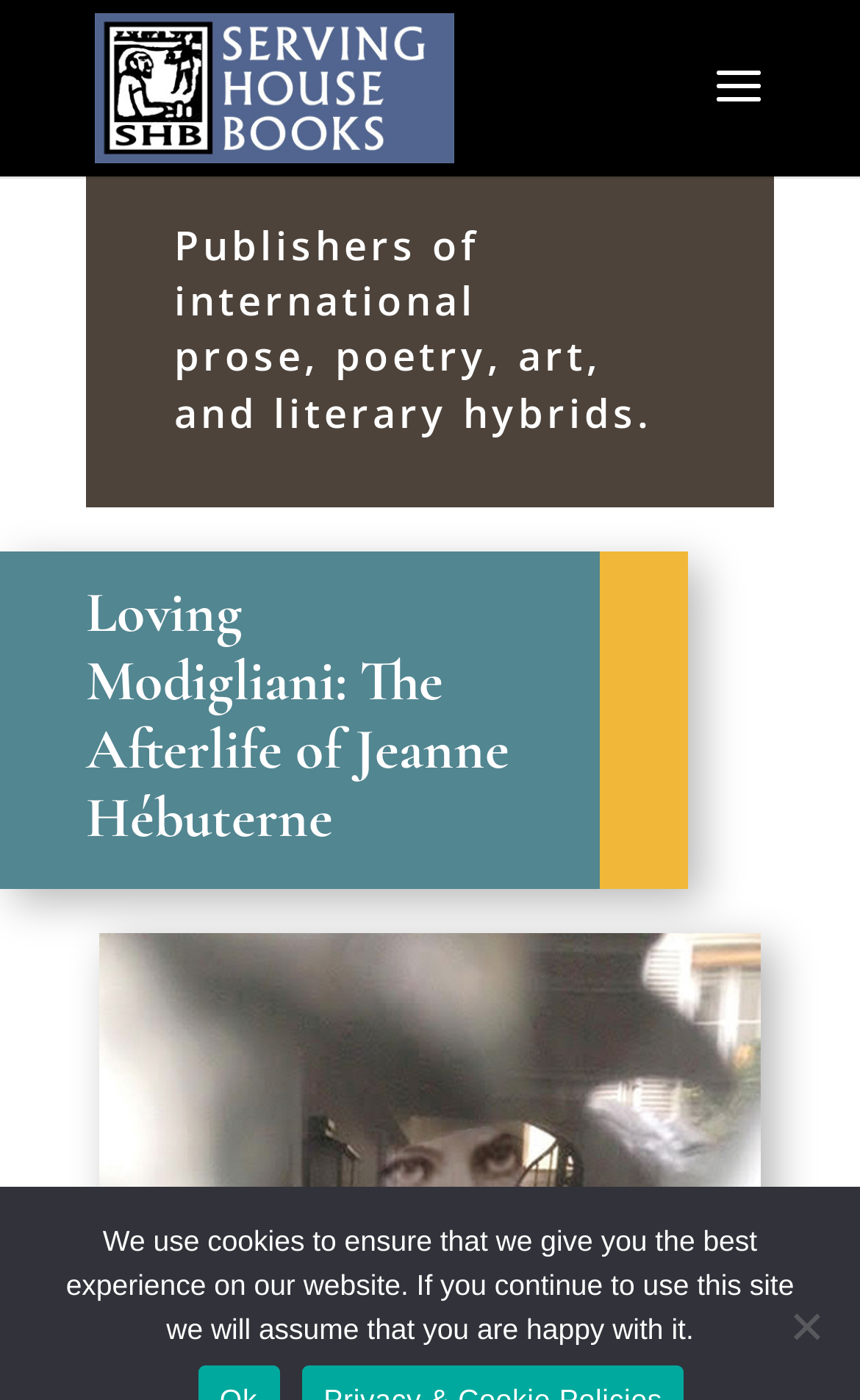Provide the text content of the webpage's main heading.

Publishers of international
prose, poetry, art,
and literary hybrids.